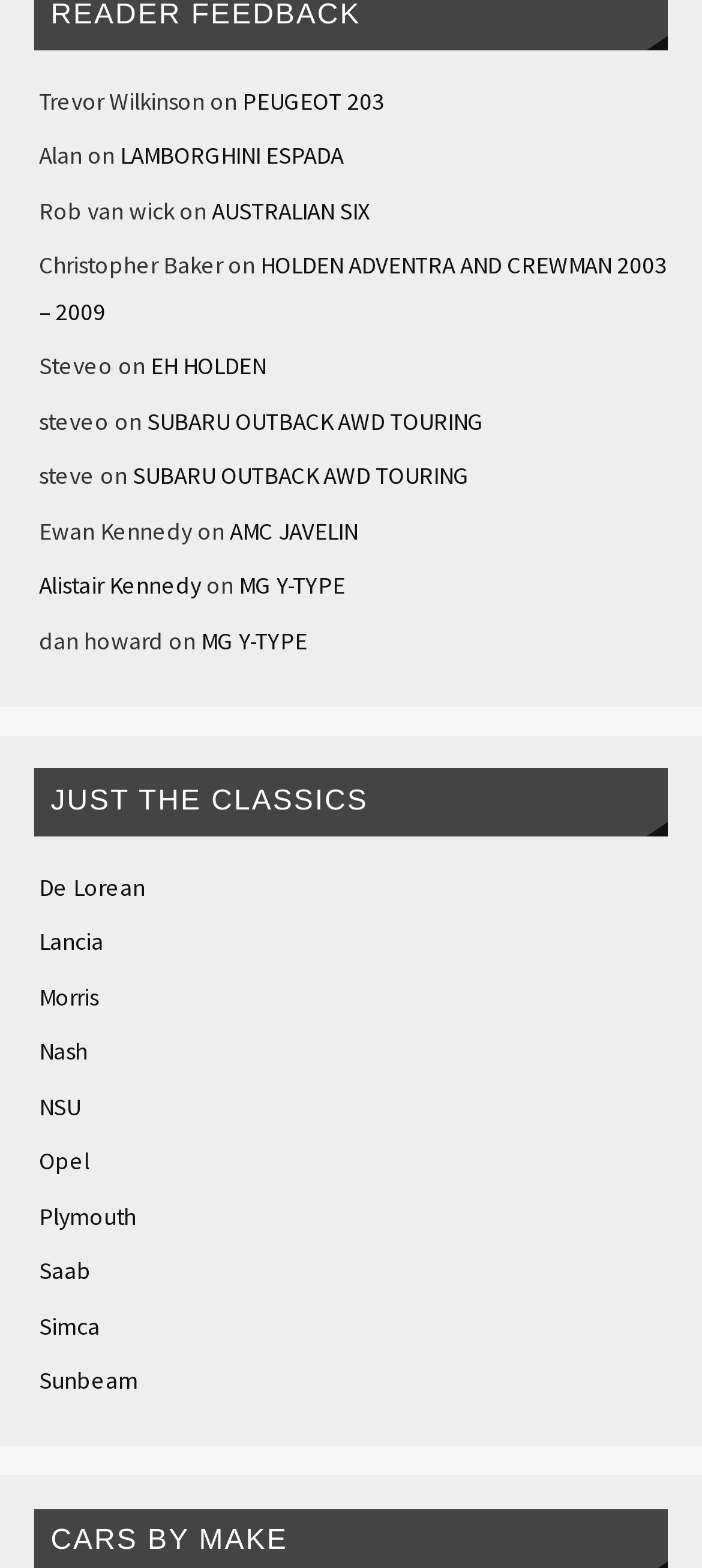Can you find the bounding box coordinates of the area I should click to execute the following instruction: "Check out De Lorean"?

[0.055, 0.556, 0.207, 0.575]